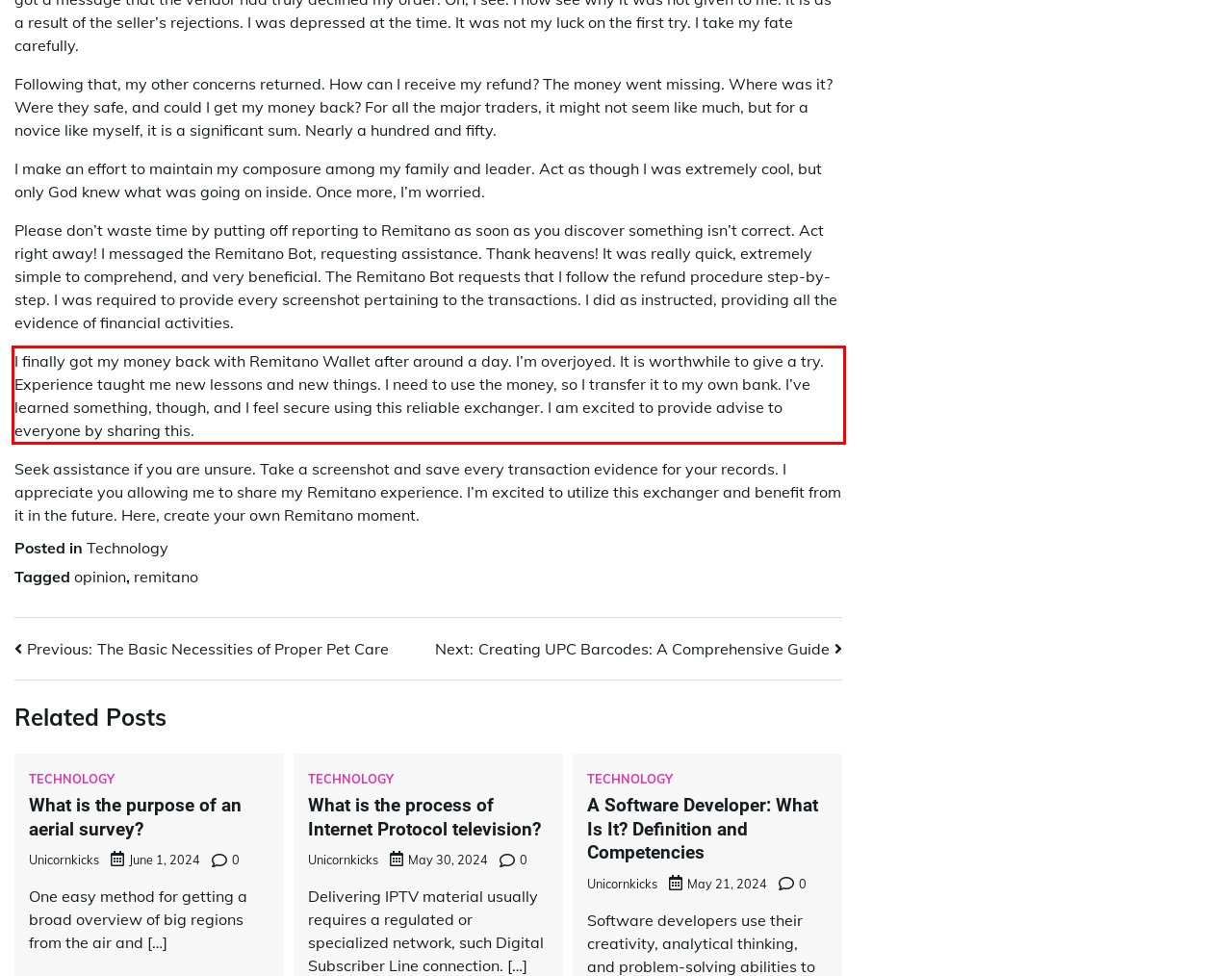There is a screenshot of a webpage with a red bounding box around a UI element. Please use OCR to extract the text within the red bounding box.

I finally got my money back with Remitano Wallet after around a day. I’m overjoyed. It is worthwhile to give a try. Experience taught me new lessons and new things. I need to use the money, so I transfer it to my own bank. I’ve learned something, though, and I feel secure using this reliable exchanger. I am excited to provide advise to everyone by sharing this.